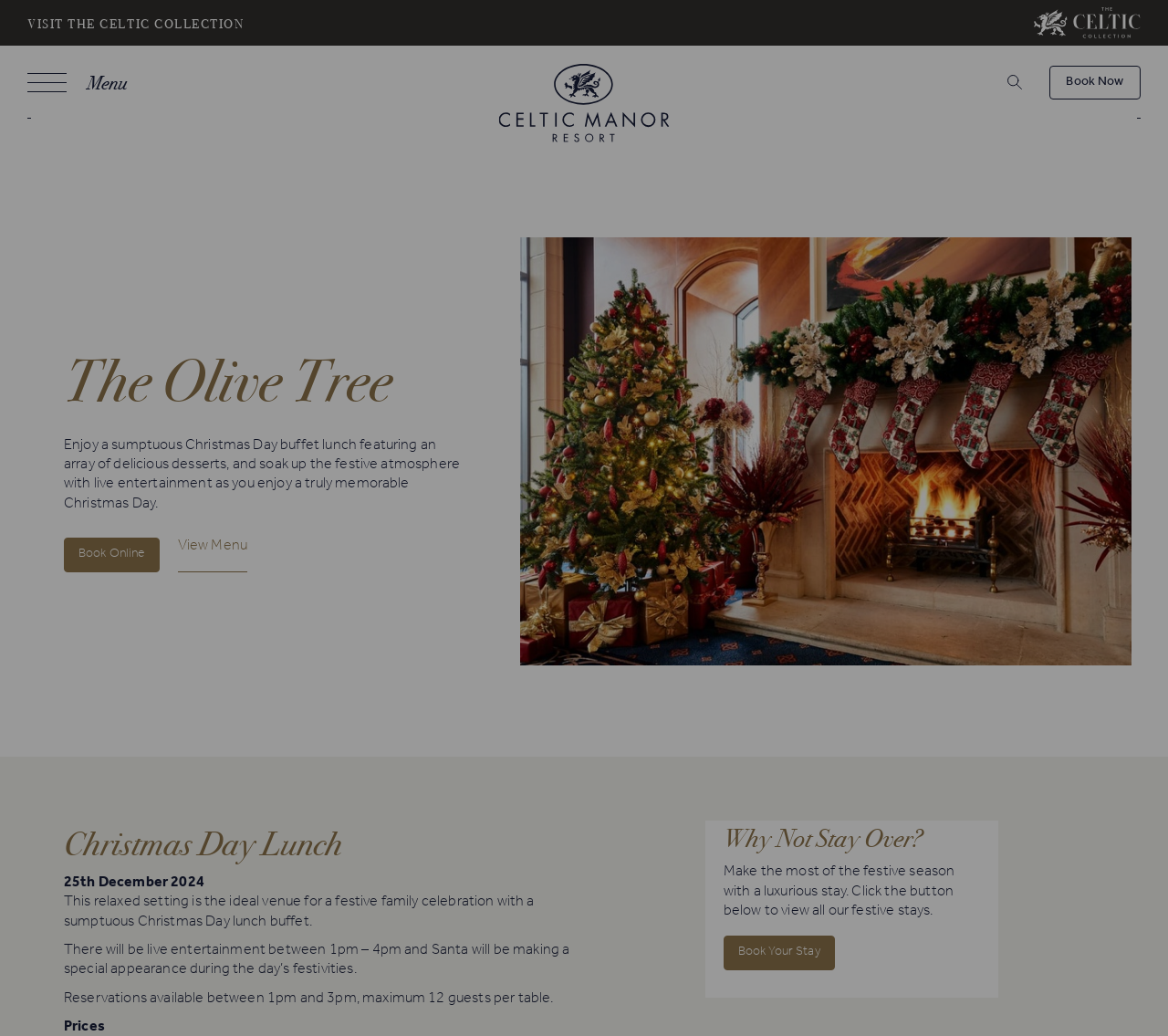From the webpage screenshot, predict the bounding box of the UI element that matches this description: "Book Now Close".

[0.898, 0.063, 0.977, 0.096]